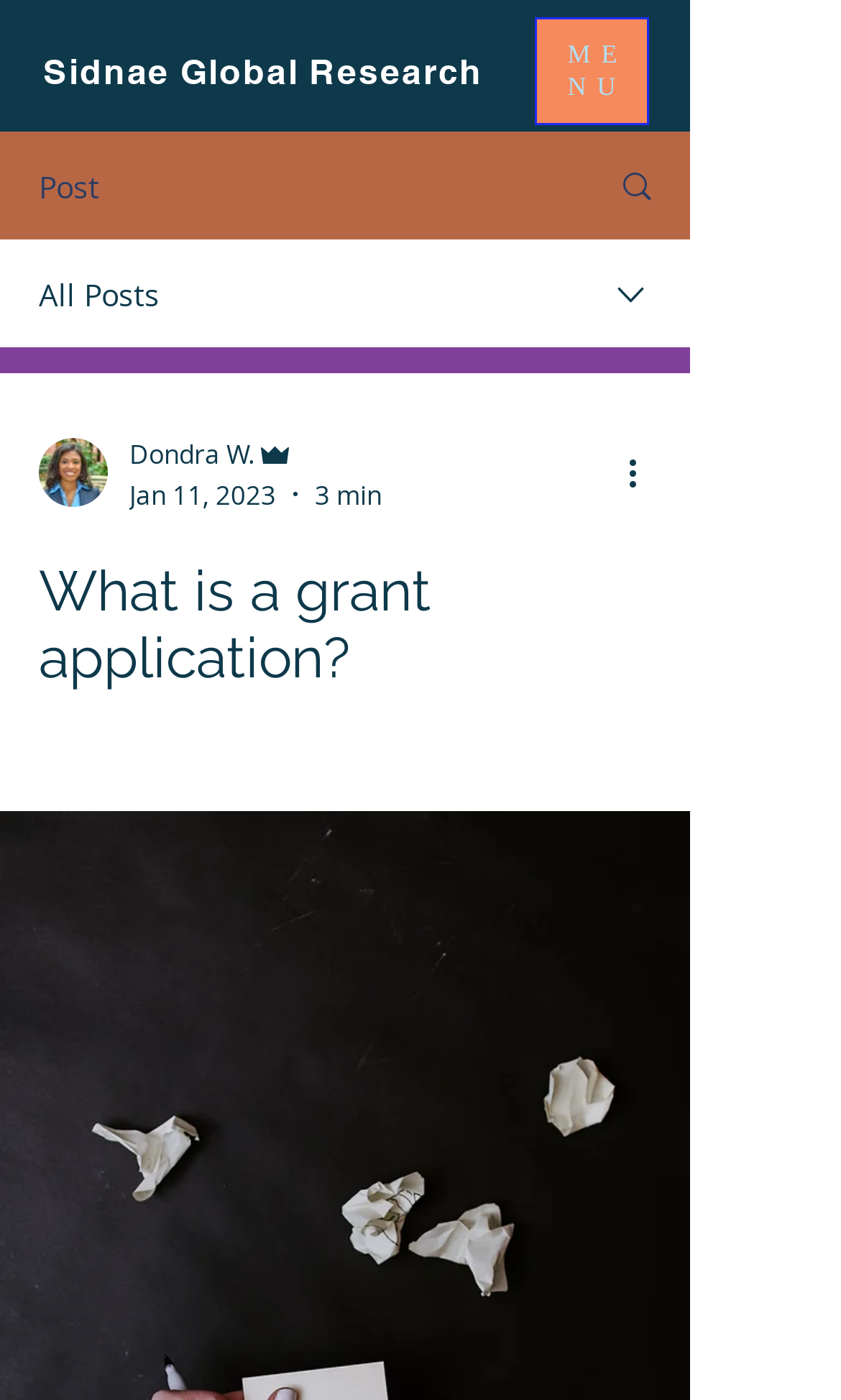Determine the bounding box coordinates for the area you should click to complete the following instruction: "Read the article about grant application".

[0.046, 0.399, 0.774, 0.495]